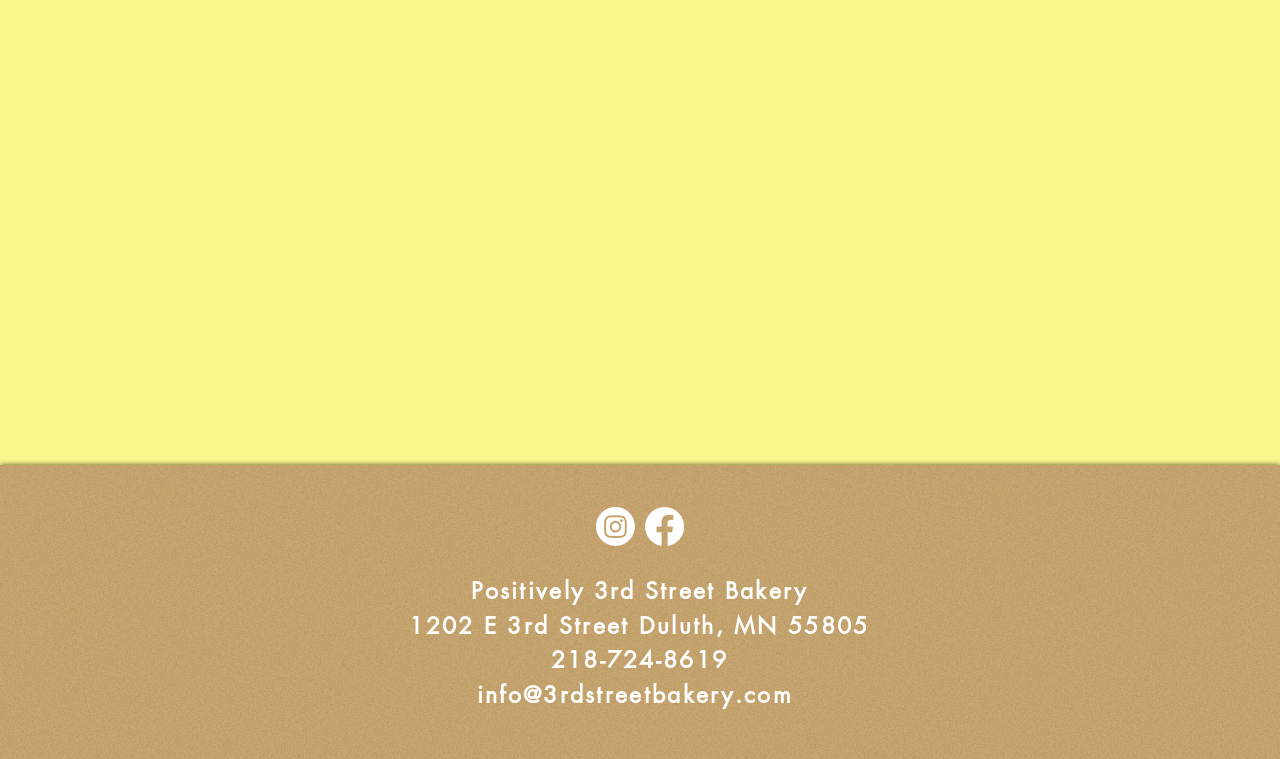What is the name of the bakery?
Please ensure your answer to the question is detailed and covers all necessary aspects.

The name of the bakery can be found in the StaticText element with the text 'Positively 3rd Street Bakery' located at the top of the page.